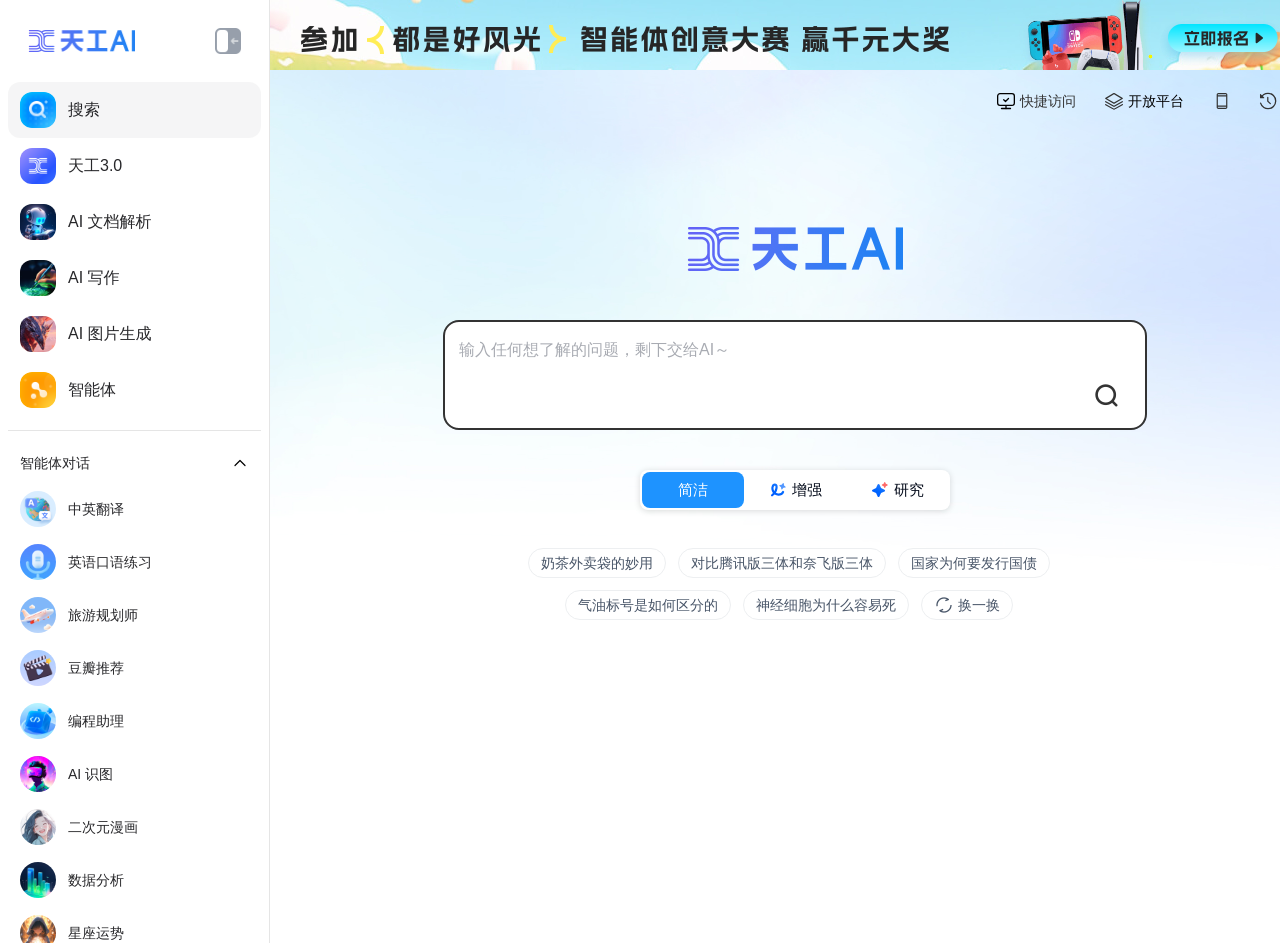What are the three modes of the AI assistant?
Answer with a single word or phrase by referring to the visual content.

简洁, 增强, 研究